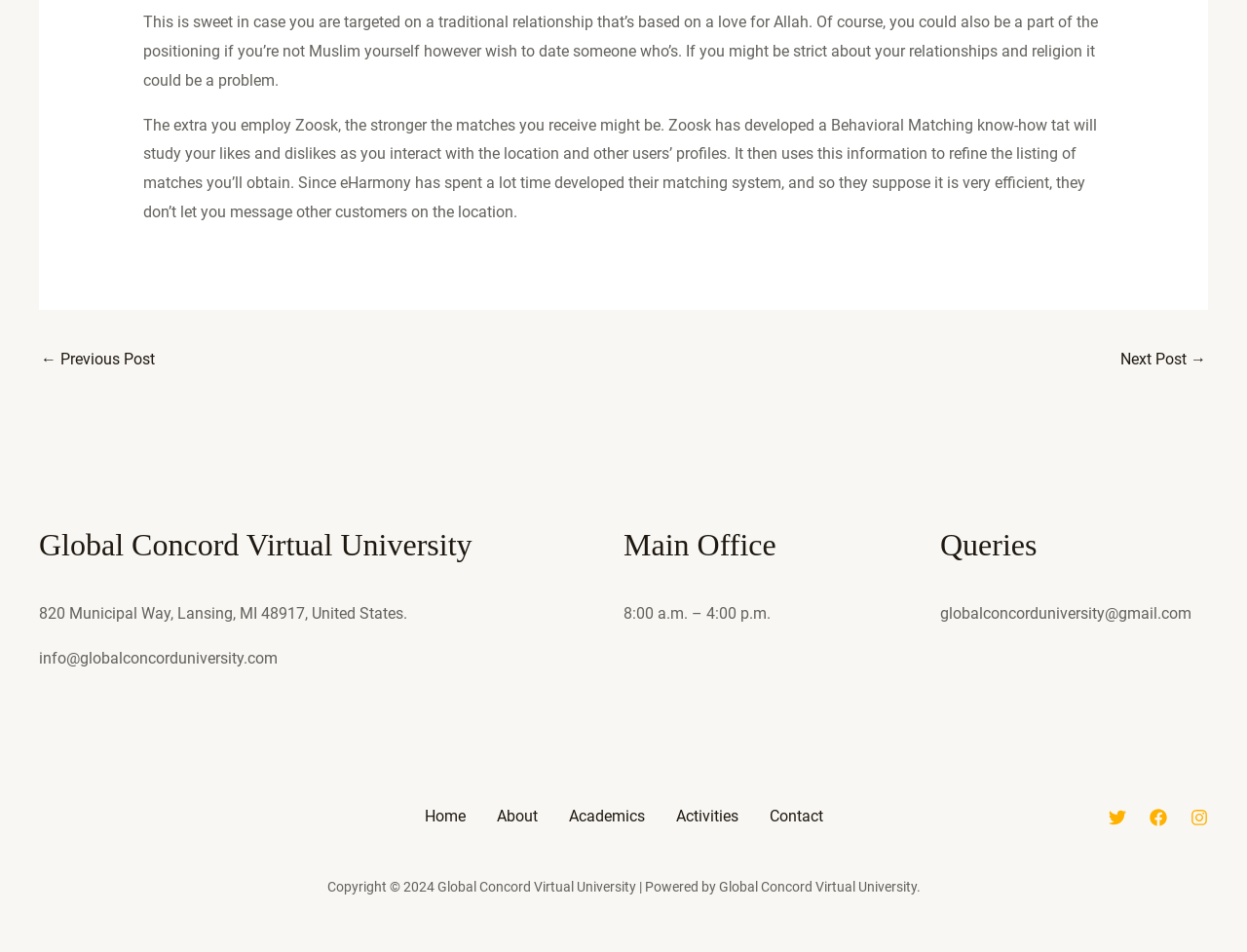What is the address of Global Concord Virtual University?
Carefully analyze the image and provide a thorough answer to the question.

I found the address by looking at the footer section of the webpage, specifically in the 'Footer Widget 1' section, where it is written in a static text element.